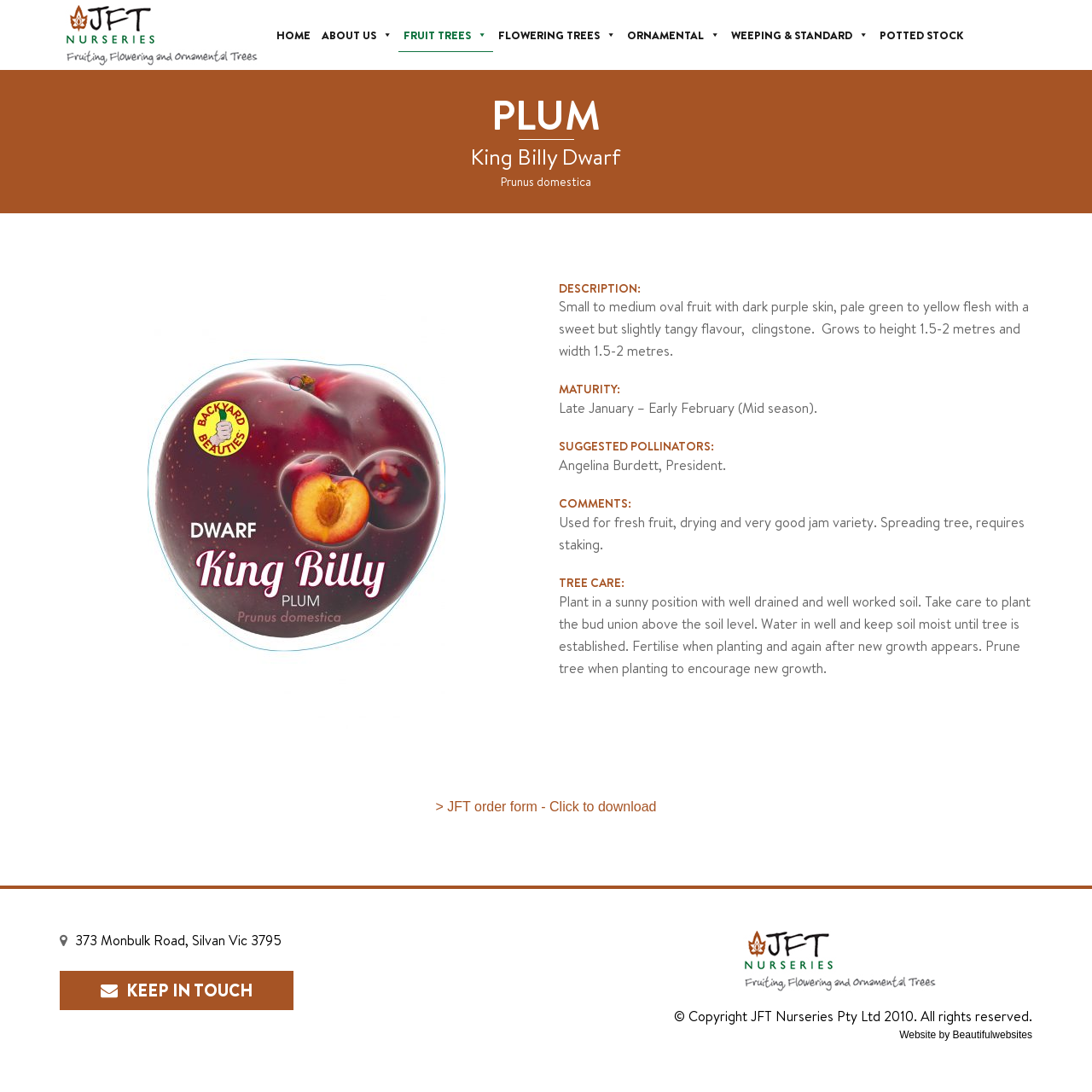Determine the bounding box coordinates for the region that must be clicked to execute the following instruction: "Click the ABOUT US submenu".

[0.29, 0.016, 0.365, 0.048]